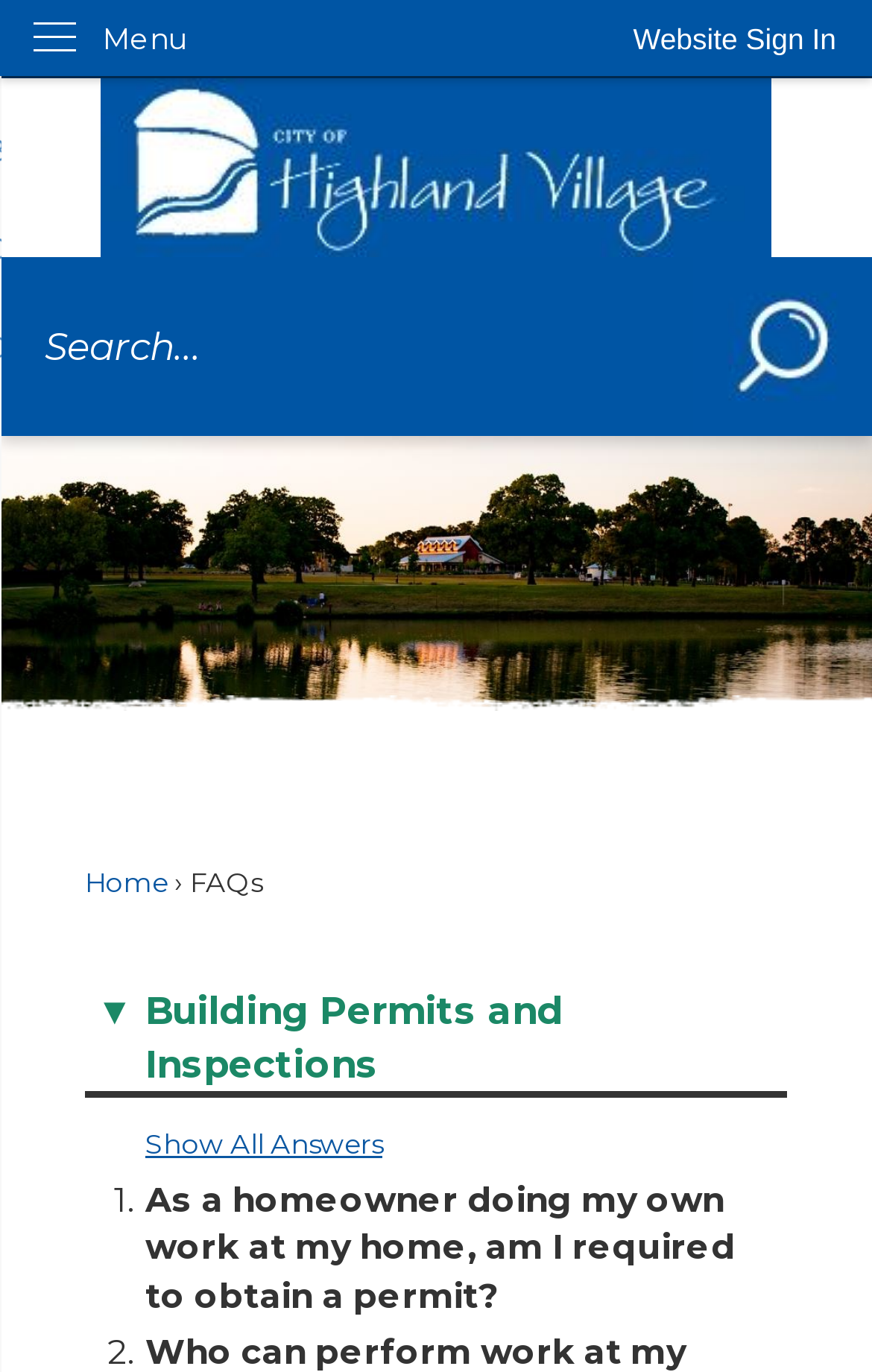Find the bounding box coordinates for the area that should be clicked to accomplish the instruction: "Show all answers".

[0.167, 0.822, 0.438, 0.846]